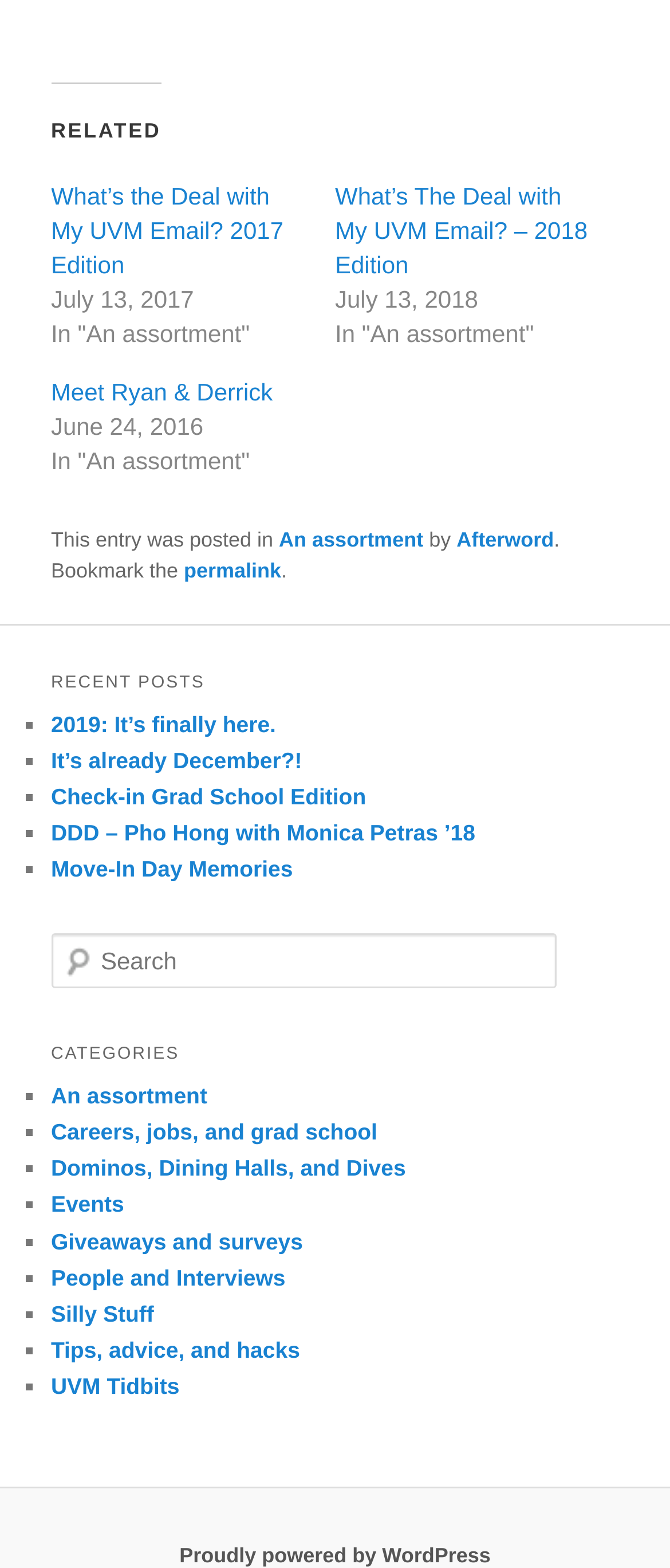Please specify the bounding box coordinates of the clickable region to carry out the following instruction: "Go to the page 'Meet Ryan & Derrick'". The coordinates should be four float numbers between 0 and 1, in the format [left, top, right, bottom].

[0.076, 0.242, 0.407, 0.259]